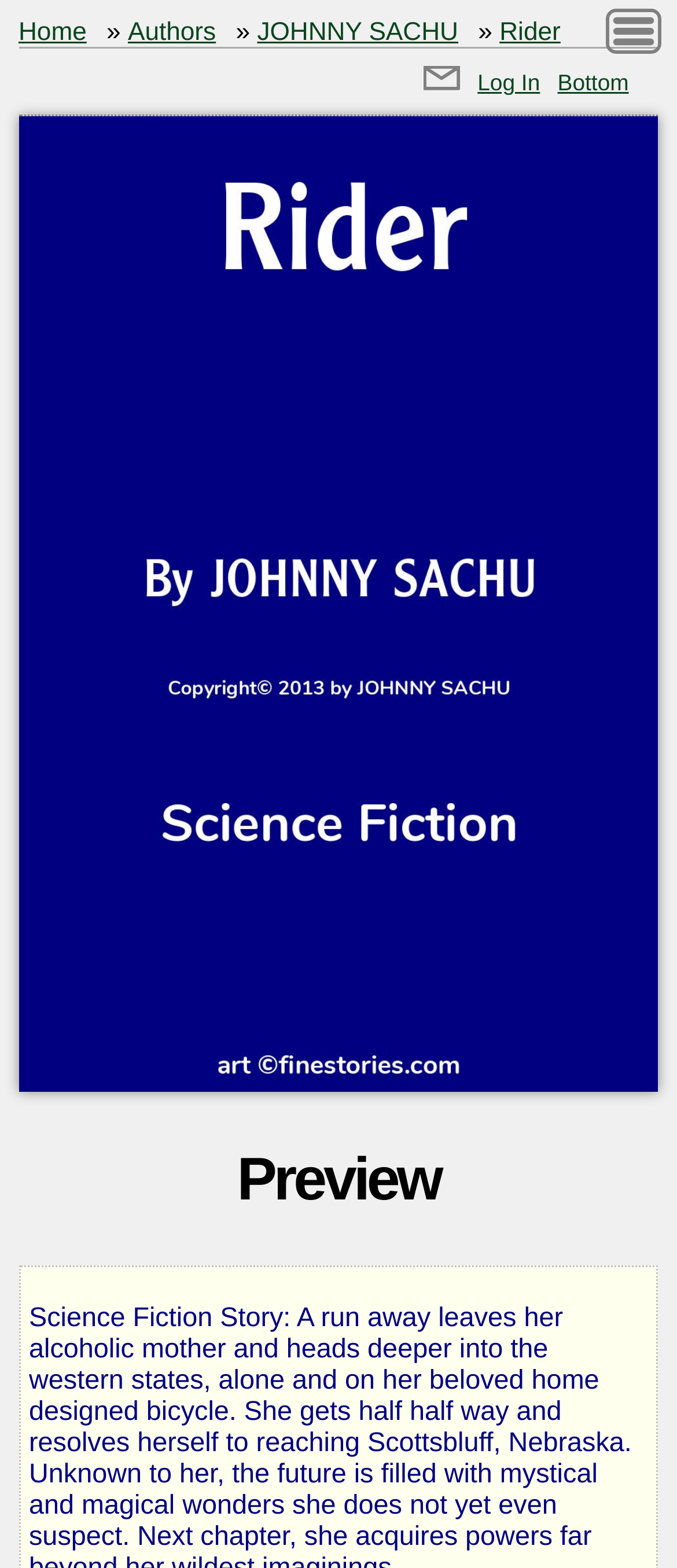Given the description "繁體中文", provide the bounding box coordinates of the corresponding UI element.

None